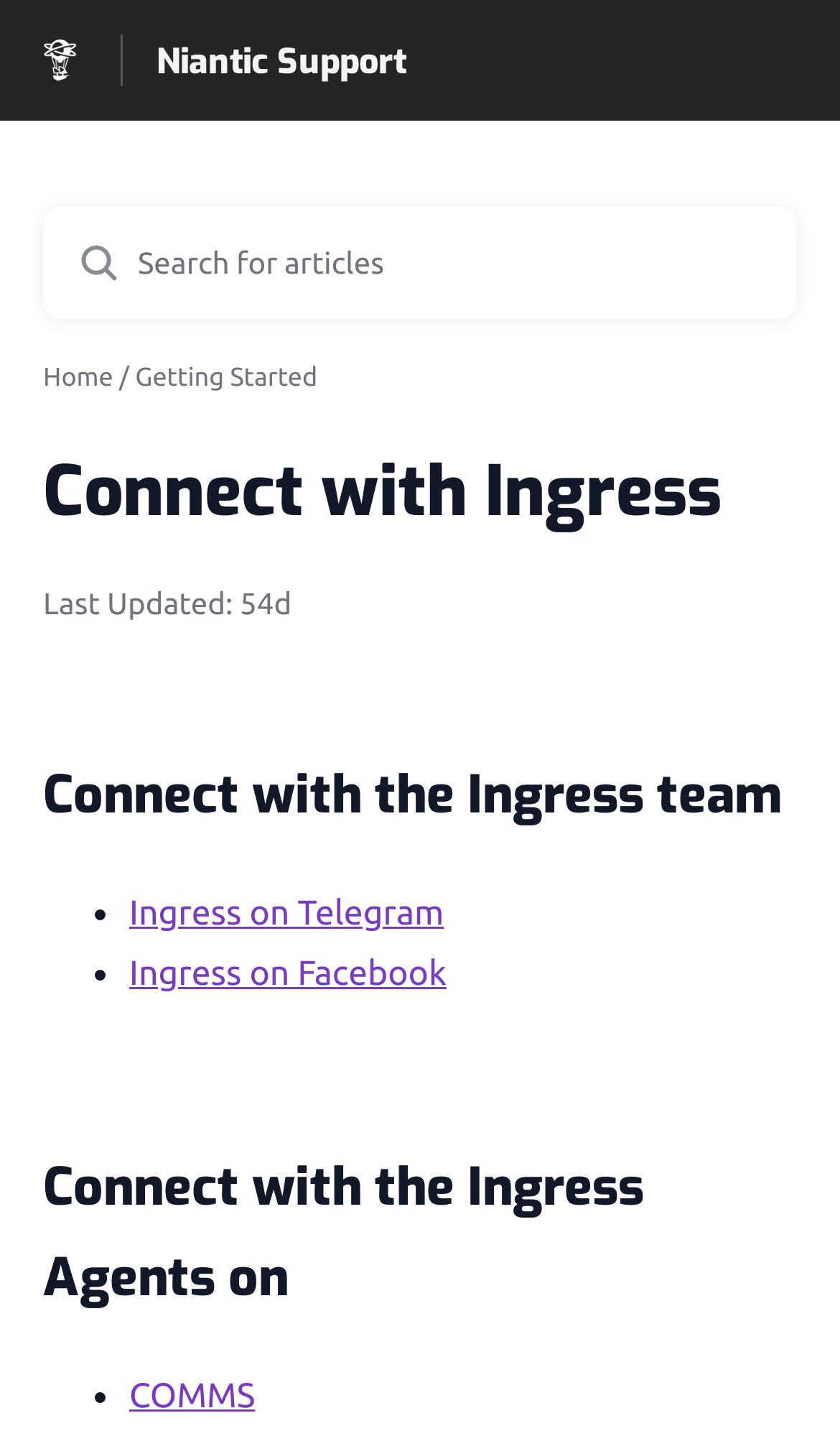Please provide a detailed answer to the question below based on the screenshot: 
How many social media platforms are mentioned to connect with Ingress?

The webpage mentions two social media platforms, Telegram and Facebook, where users can connect with the Ingress team. These platforms are listed as bullet points under the 'Connect with the Ingress team' heading.